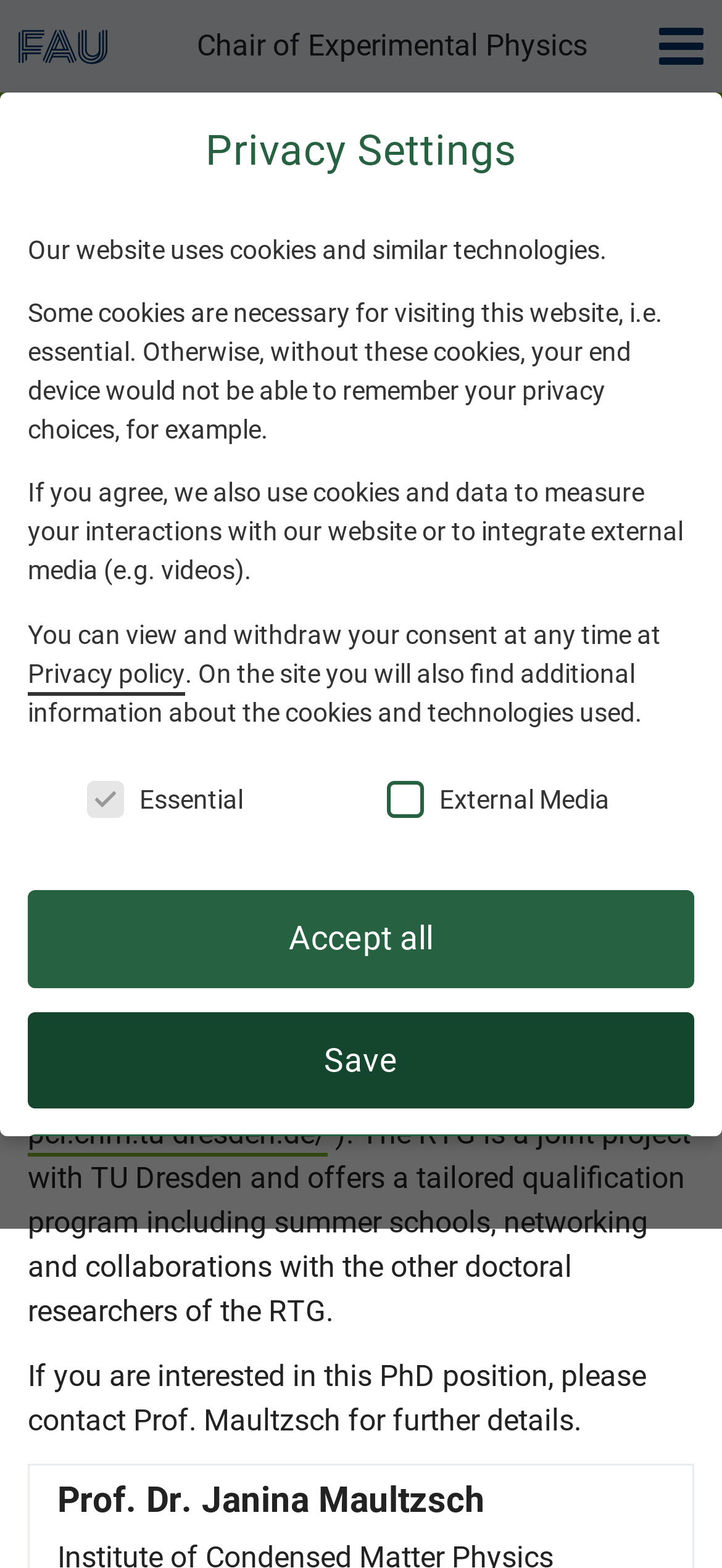Provide the bounding box coordinates of the HTML element described by the text: "Privacy policy". The coordinates should be in the format [left, top, right, bottom] with values between 0 and 1.

[0.038, 0.42, 0.256, 0.438]